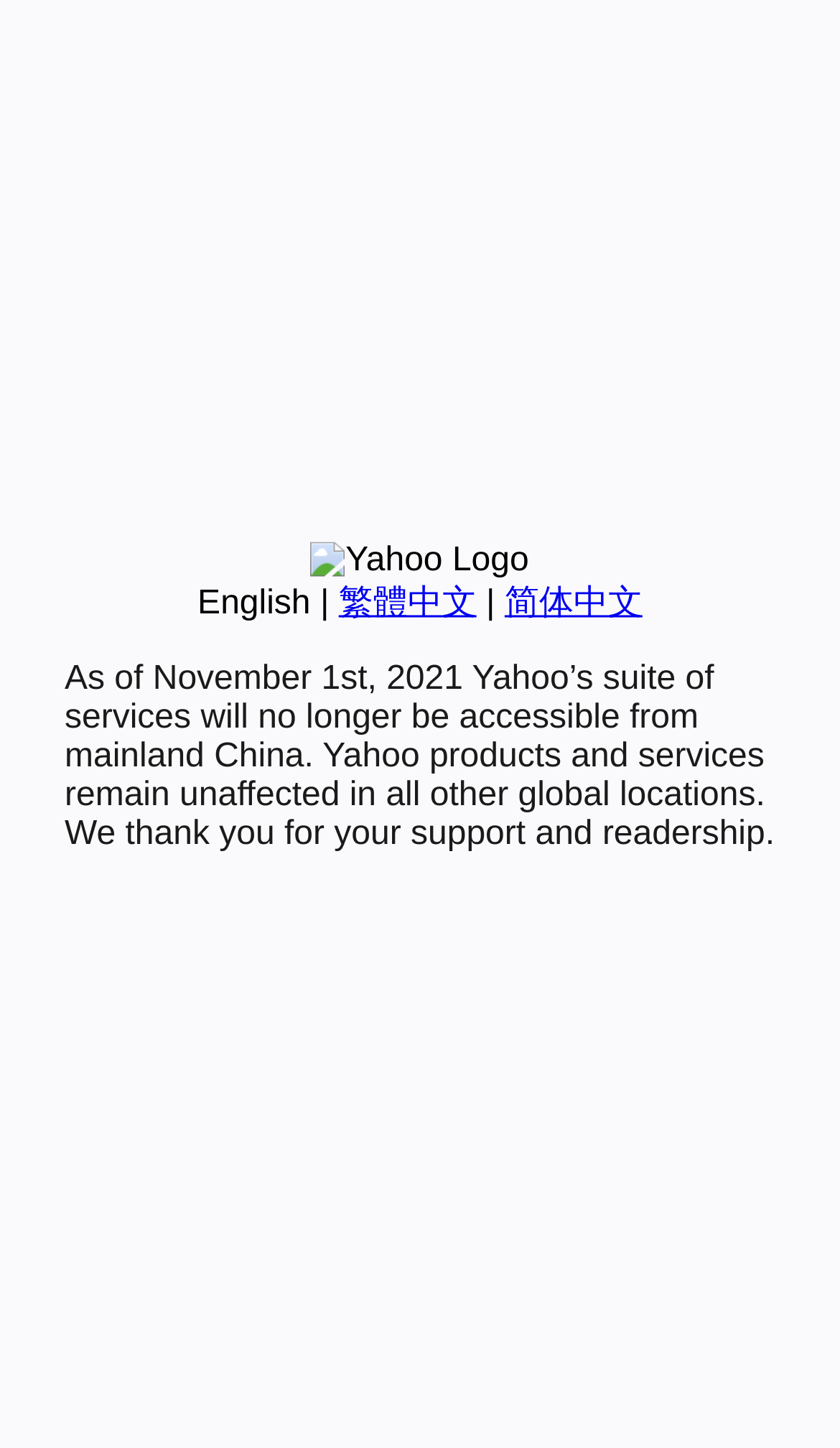Please determine the bounding box of the UI element that matches this description: 繁體中文. The coordinates should be given as (top-left x, top-left y, bottom-right x, bottom-right y), with all values between 0 and 1.

[0.403, 0.404, 0.567, 0.429]